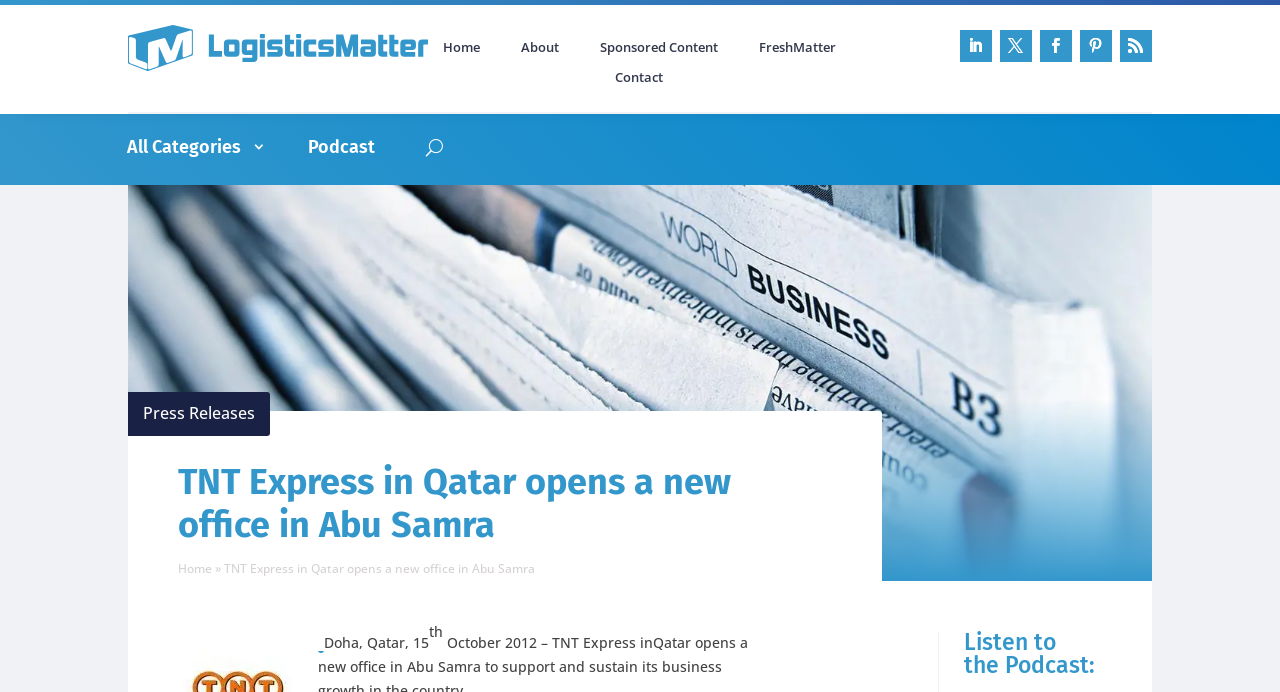Give a concise answer of one word or phrase to the question: 
What is the text of the heading above the breadcrumbs?

TNT Express in Qatar opens a new office in Abu Samra